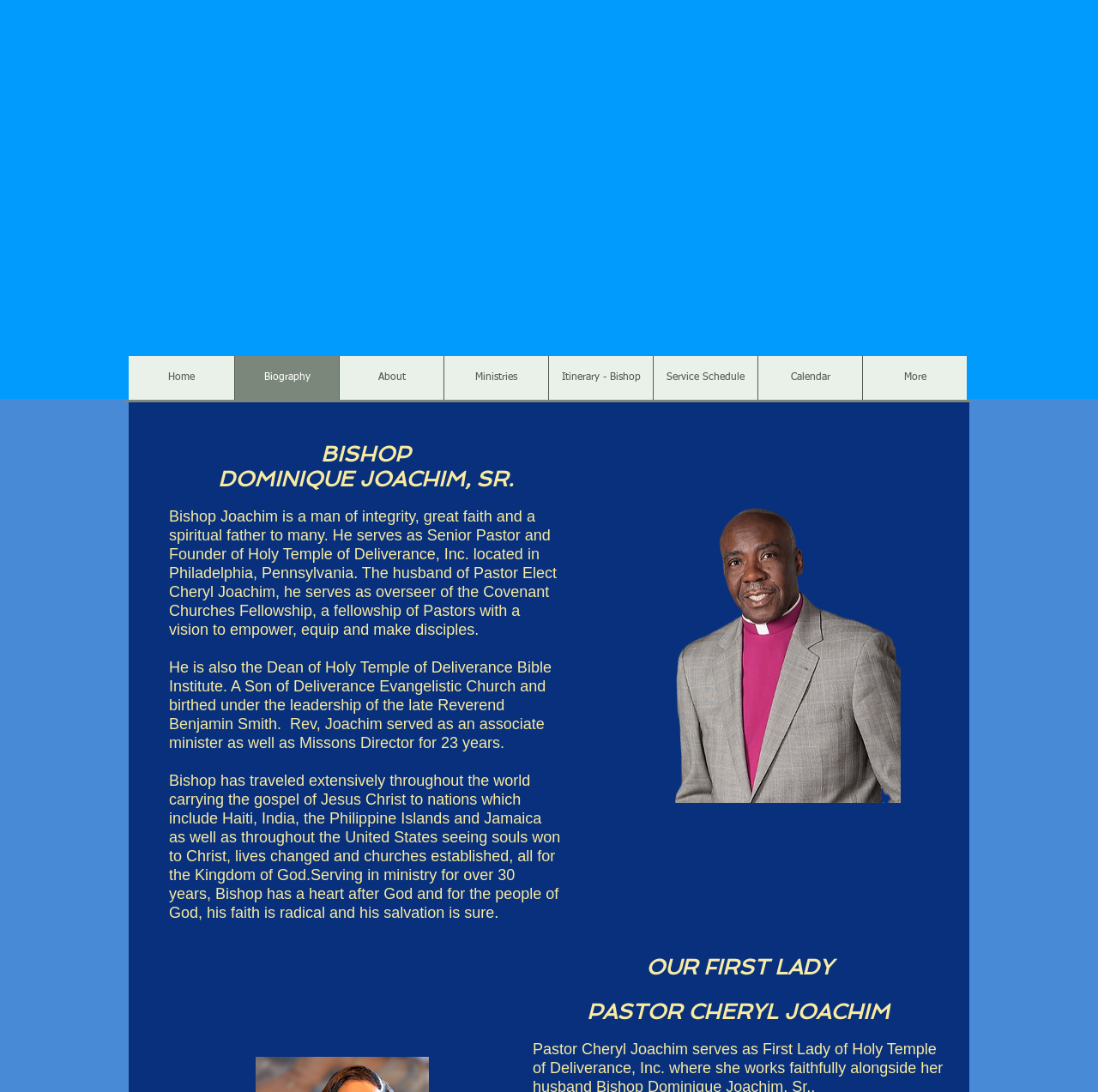Identify the bounding box coordinates for the UI element mentioned here: "More". Provide the coordinates as four float values between 0 and 1, i.e., [left, top, right, bottom].

[0.785, 0.326, 0.88, 0.366]